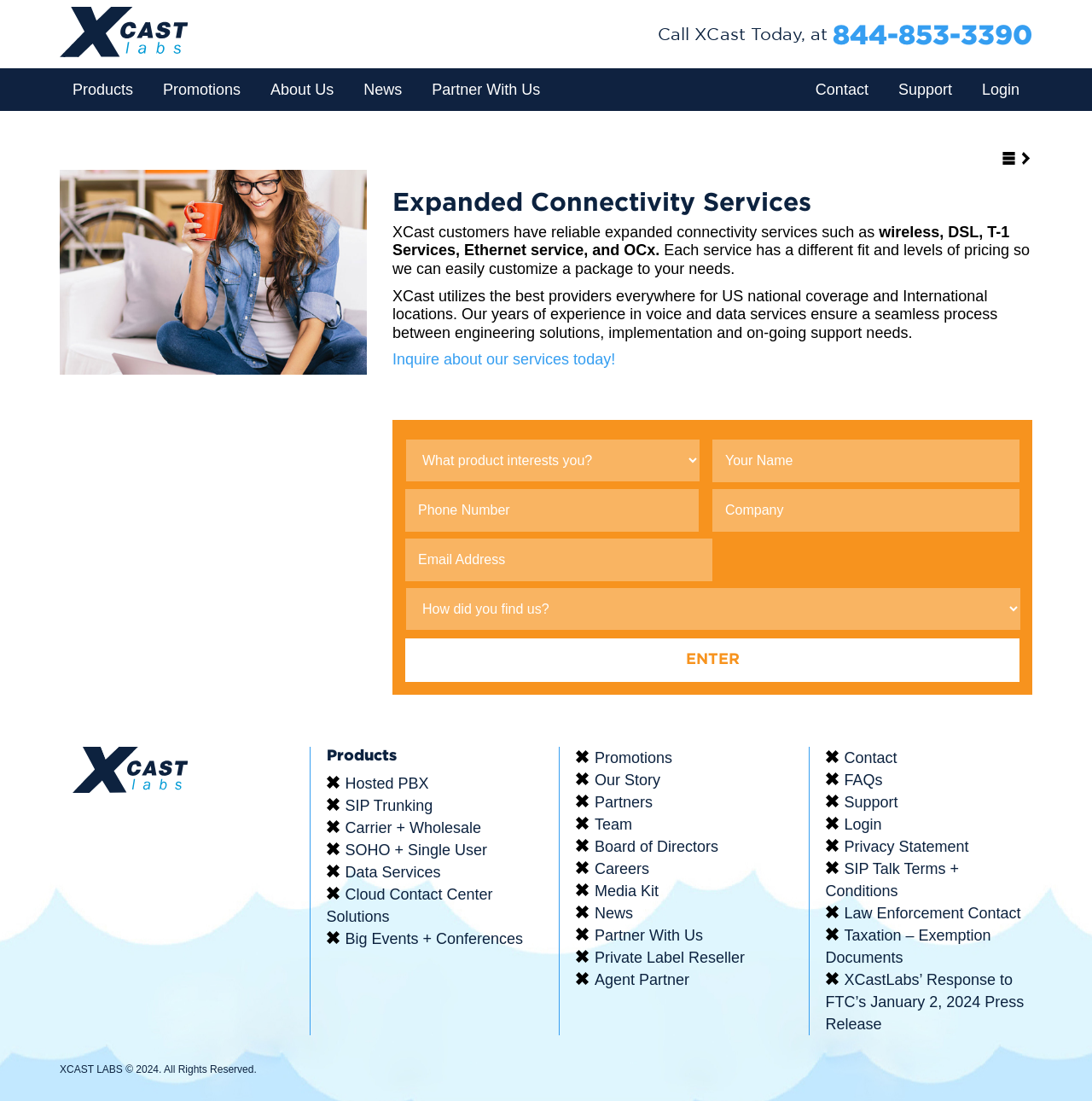Find the bounding box coordinates of the clickable area that will achieve the following instruction: "Click the 'Contact' link".

[0.747, 0.062, 0.795, 0.101]